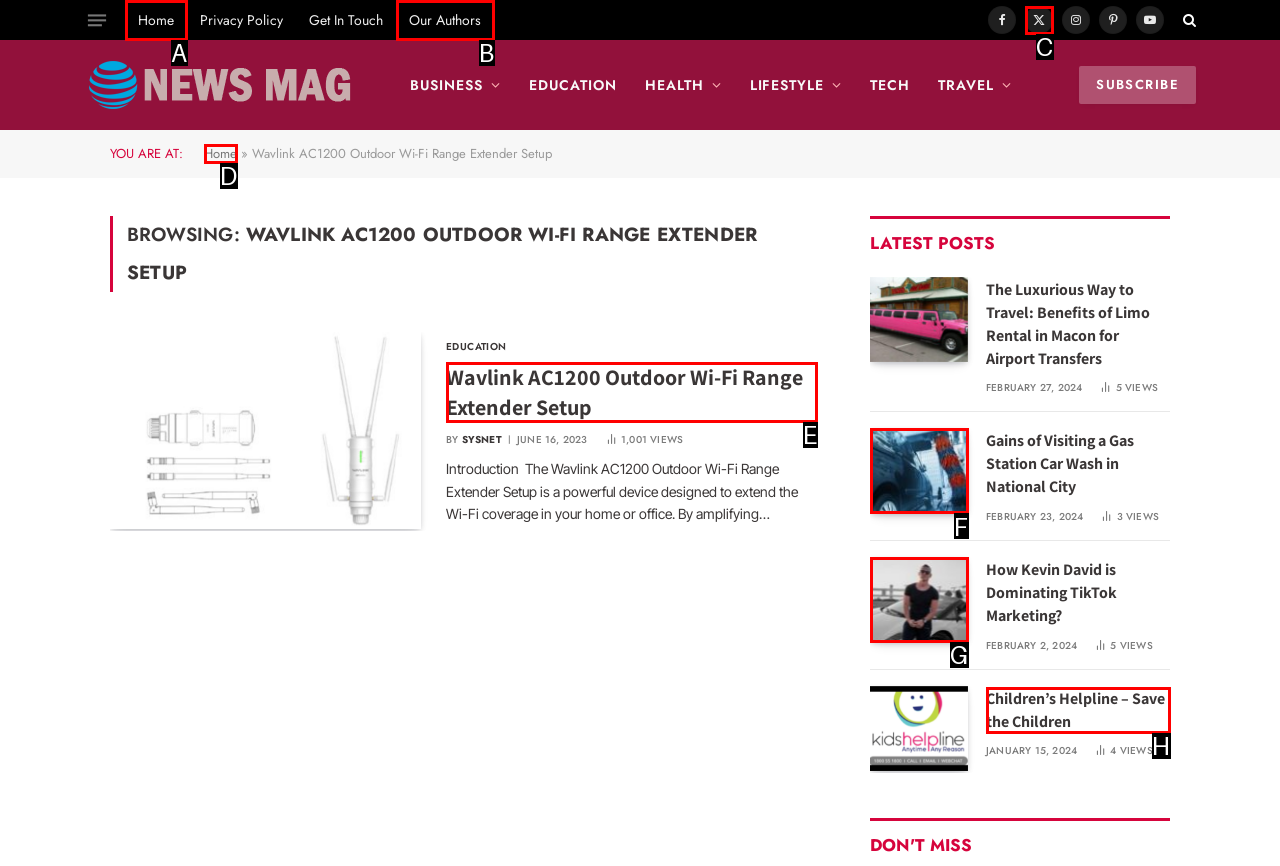Find the HTML element that matches the description: X (Twitter). Answer using the letter of the best match from the available choices.

C